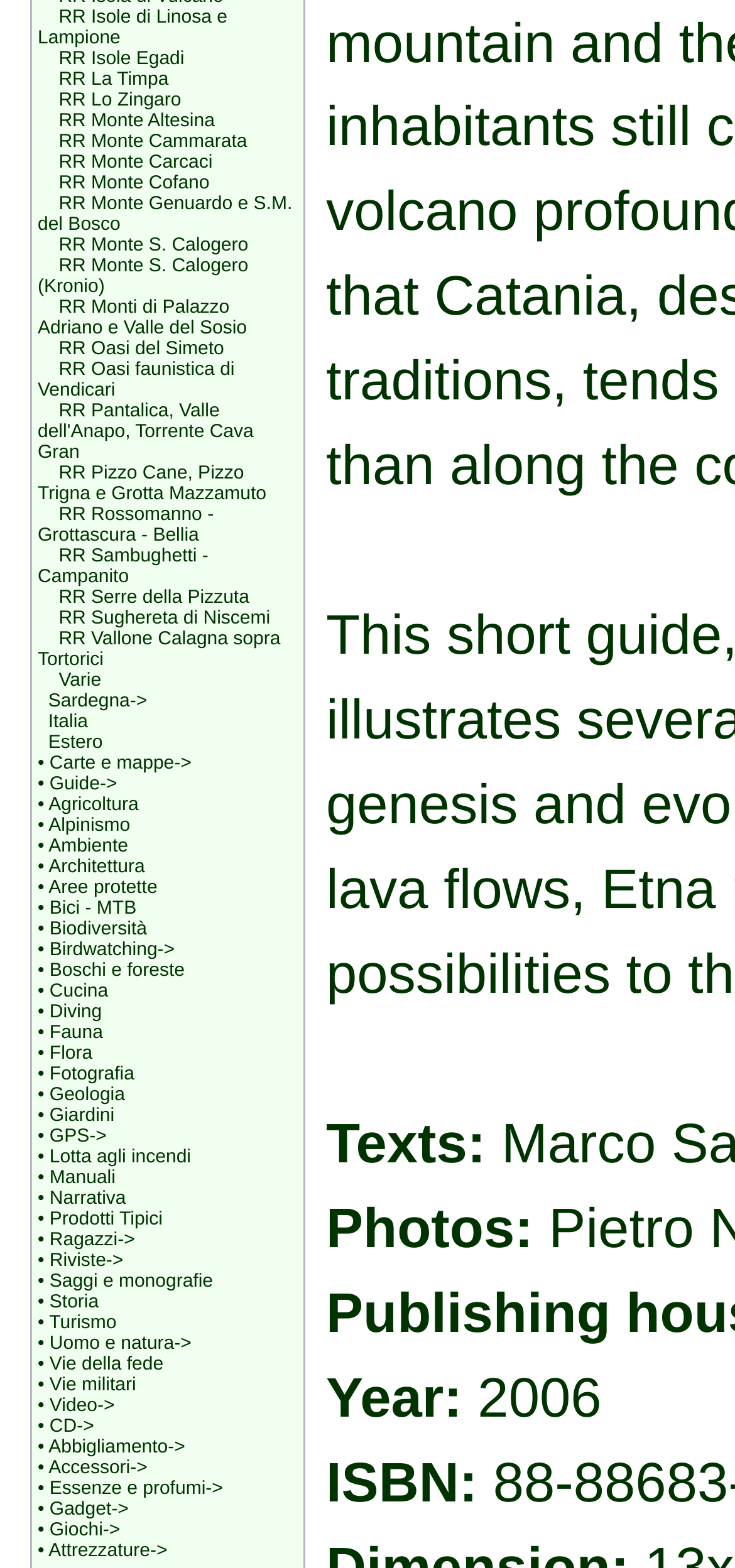How many StaticText elements are there on this webpage? Analyze the screenshot and reply with just one word or a short phrase.

5